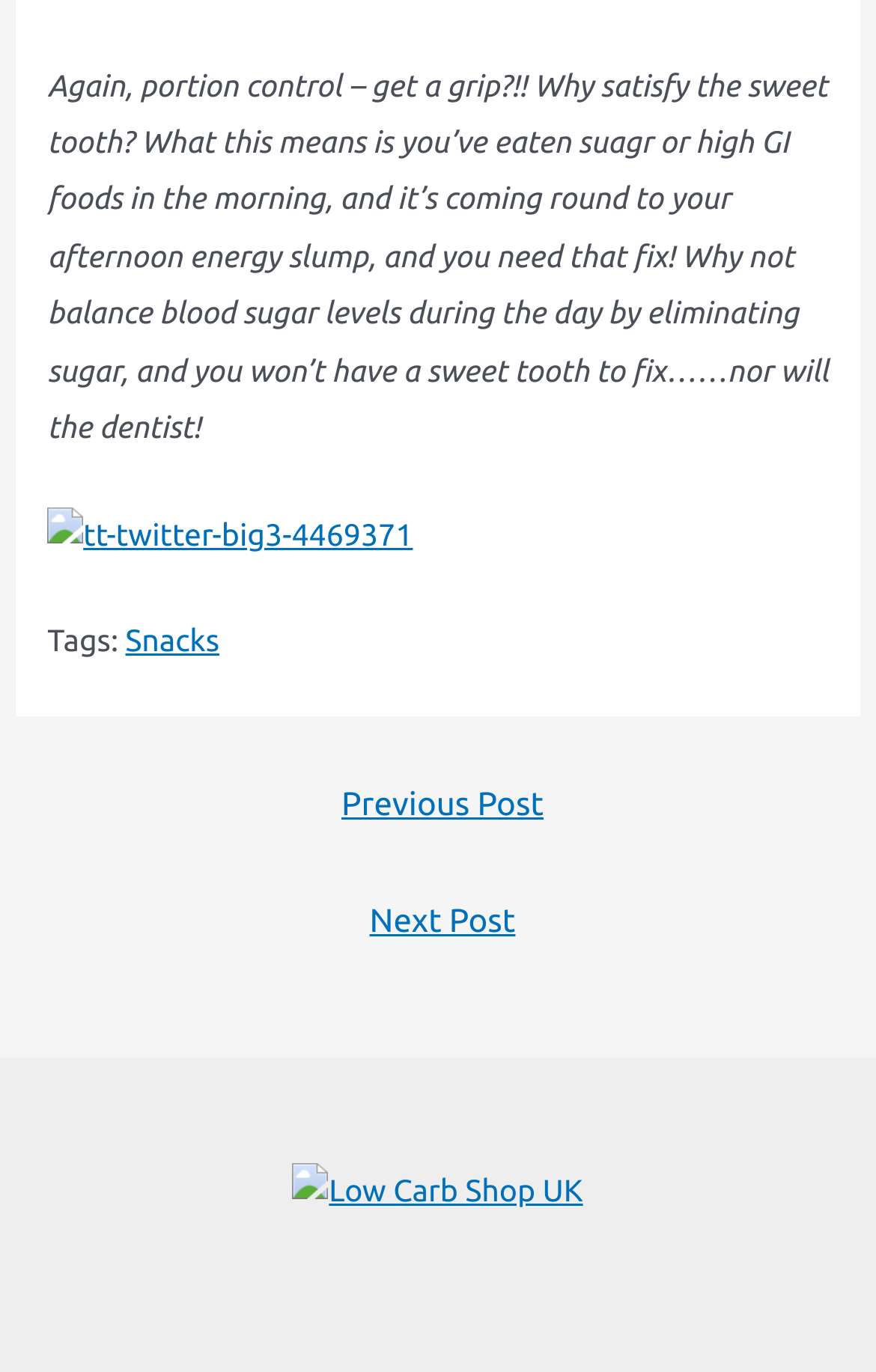What is the name of the shop linked in the footer?
Can you provide a detailed and comprehensive answer to the question?

The footer section contains a link to a shop called 'Low Carb Shop UK', which is accompanied by an image.